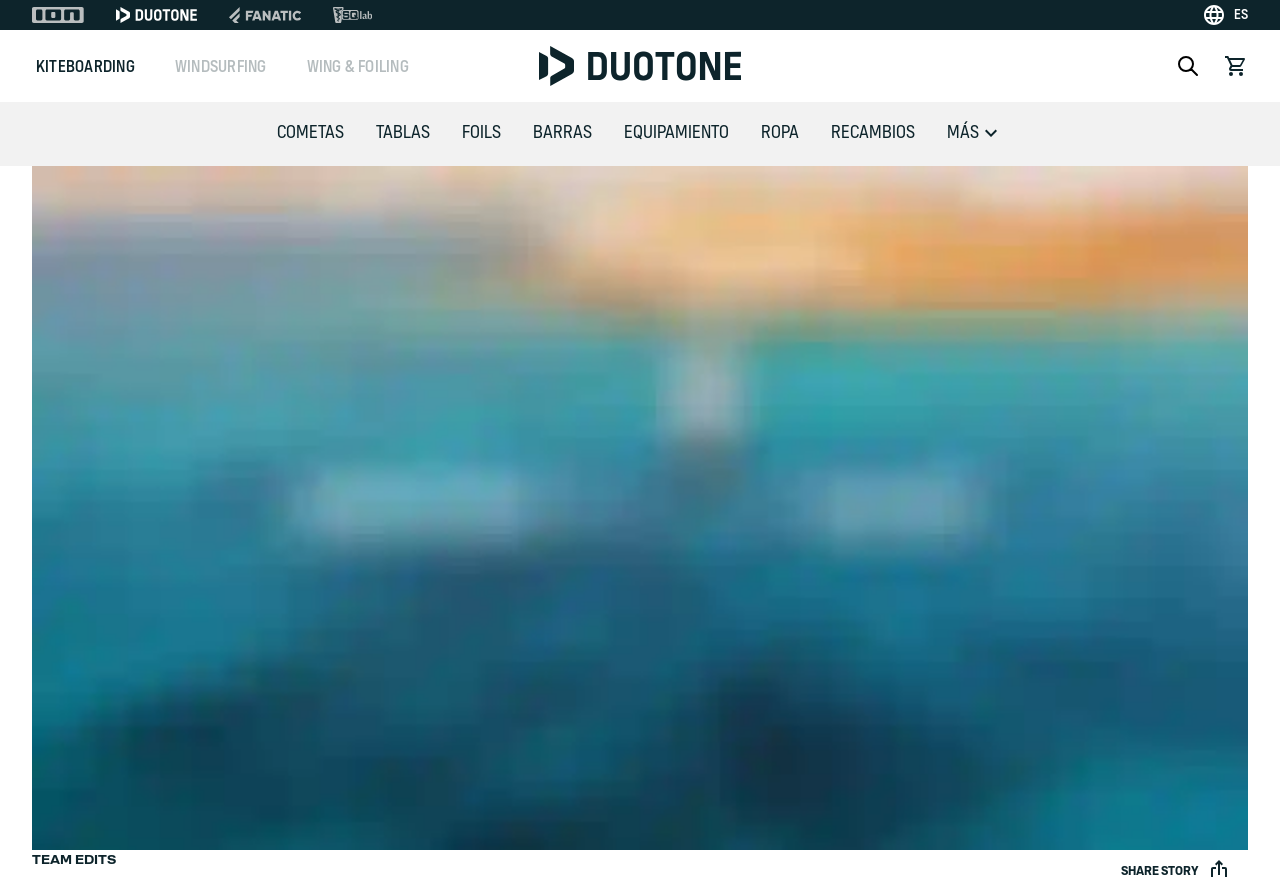Find the bounding box of the UI element described as: "Kiteboarding". The bounding box coordinates should be given as four float values between 0 and 1, i.e., [left, top, right, bottom].

[0.025, 0.058, 0.109, 0.09]